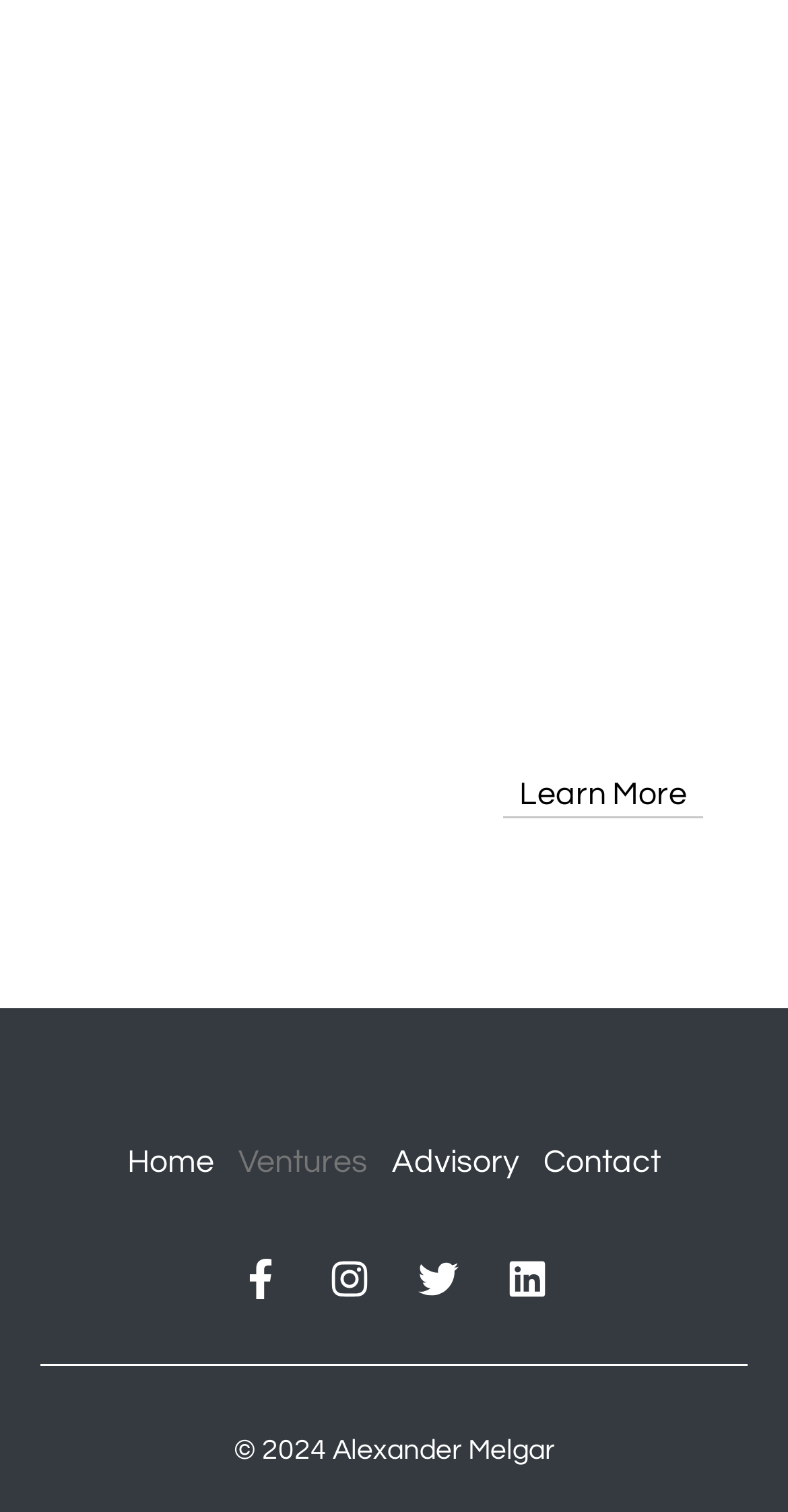How many navigation menu items are present?
Based on the screenshot, give a detailed explanation to answer the question.

The answer can be found by counting the number of navigation menu items present at the top of the webpage. There are links to 'Home', 'Ventures', 'Advisory', and 'Contact', which makes a total of 4 navigation menu items.